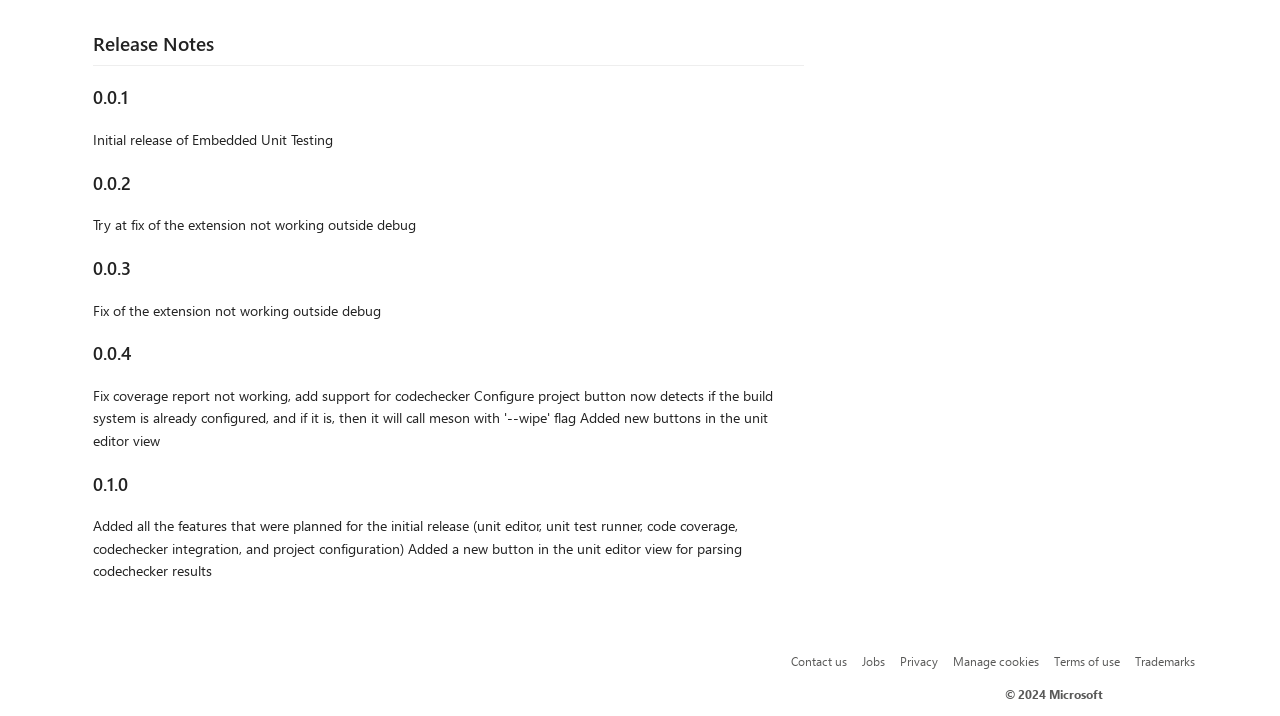What is the title of the first release?
Based on the image, answer the question in a detailed manner.

The title of the first release is '0.0.1' which is mentioned in the heading element with bounding box coordinates [0.073, 0.116, 0.628, 0.155]